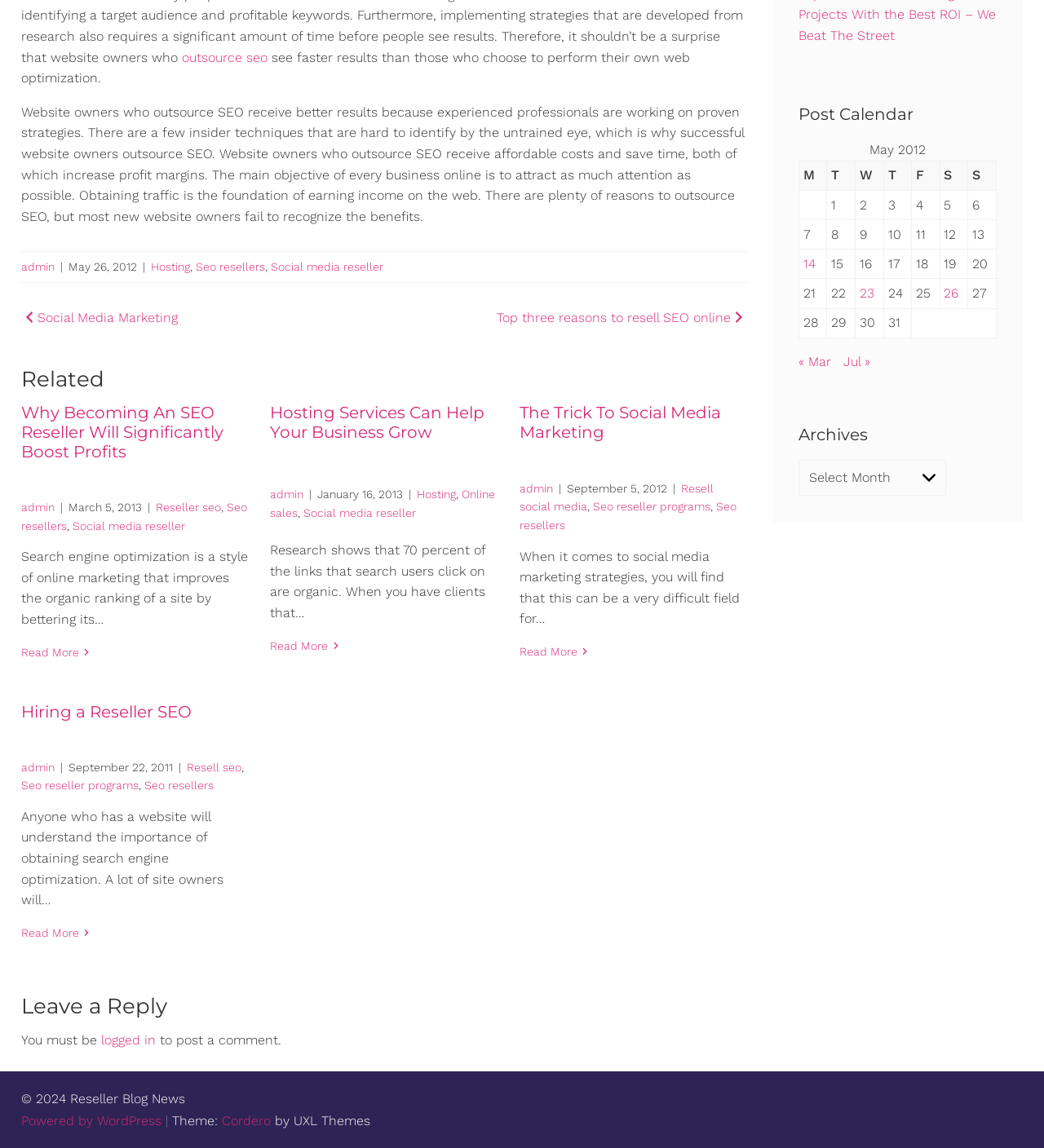From the element description: "Unification Library", extract the bounding box coordinates of the UI element. The coordinates should be expressed as four float numbers between 0 and 1, in the order [left, top, right, bottom].

None